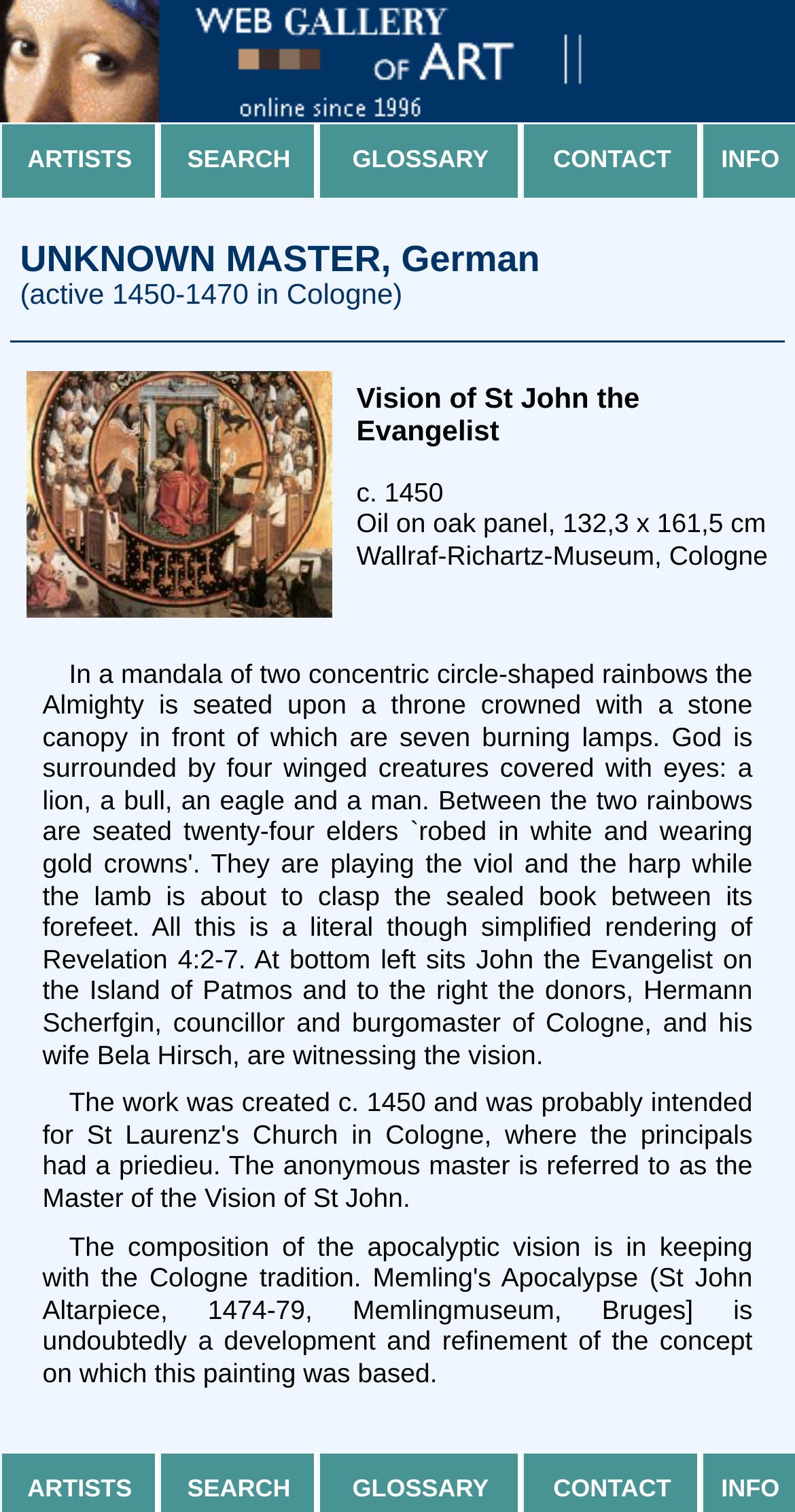What is the name of the church where the principals had a priedieu?
Please answer the question with as much detail as possible using the screenshot.

I found the answer by looking at the text in the third LayoutTableRow element, which describes the painting 'Vision of St John the Evangelist'. The text mentions that 'The work was created c. 1450 and was probably intended for St Laurenz's Church in Cologne, where the principals had a priedieu'.